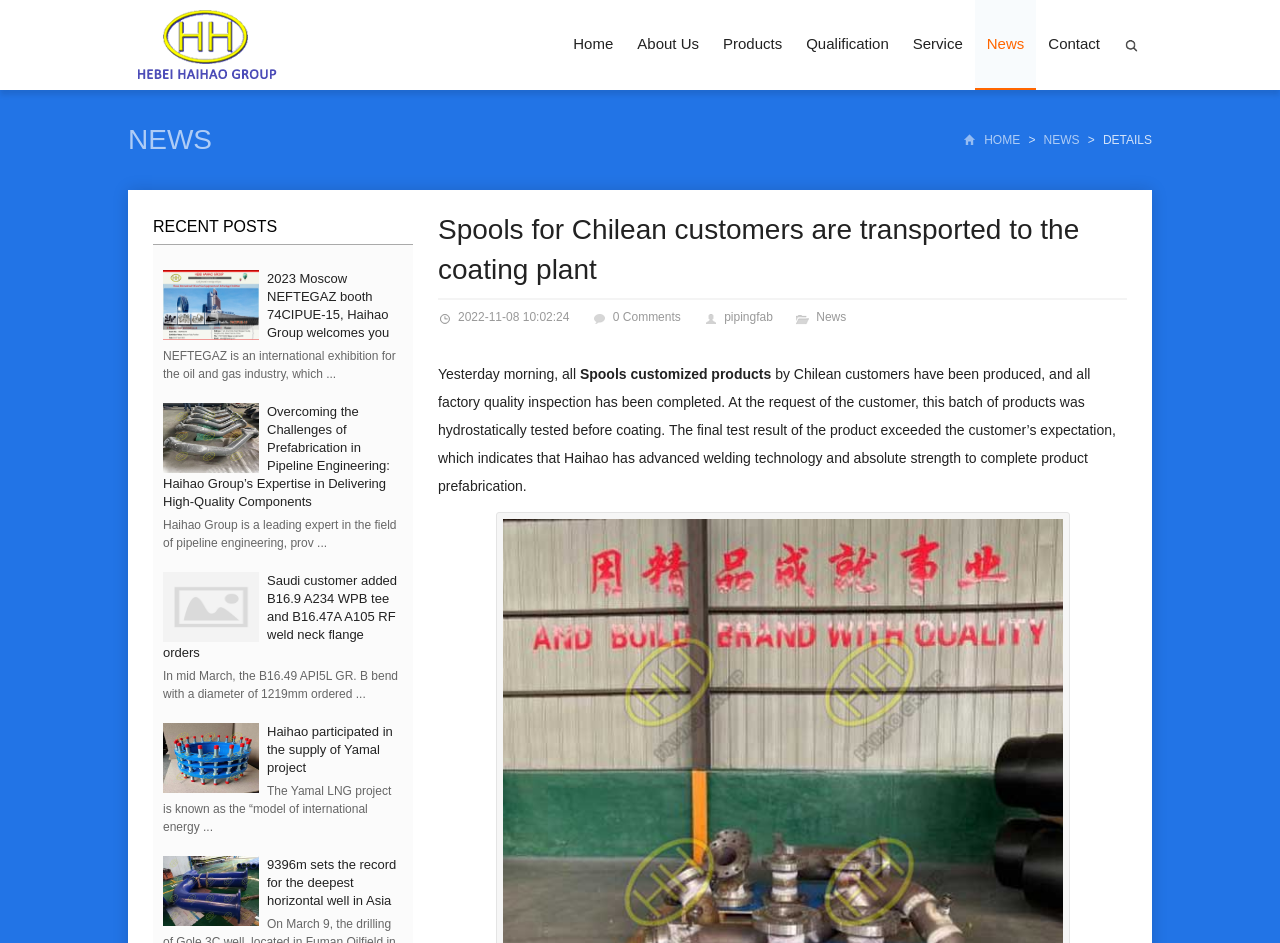How many links are there in the navigation menu?
Give a thorough and detailed response to the question.

I counted the number of links in the navigation menu by looking at the links 'Home', 'About Us', 'Products', 'Qualification', 'Service', 'News', and 'Contact' which are located at the top of the webpage.